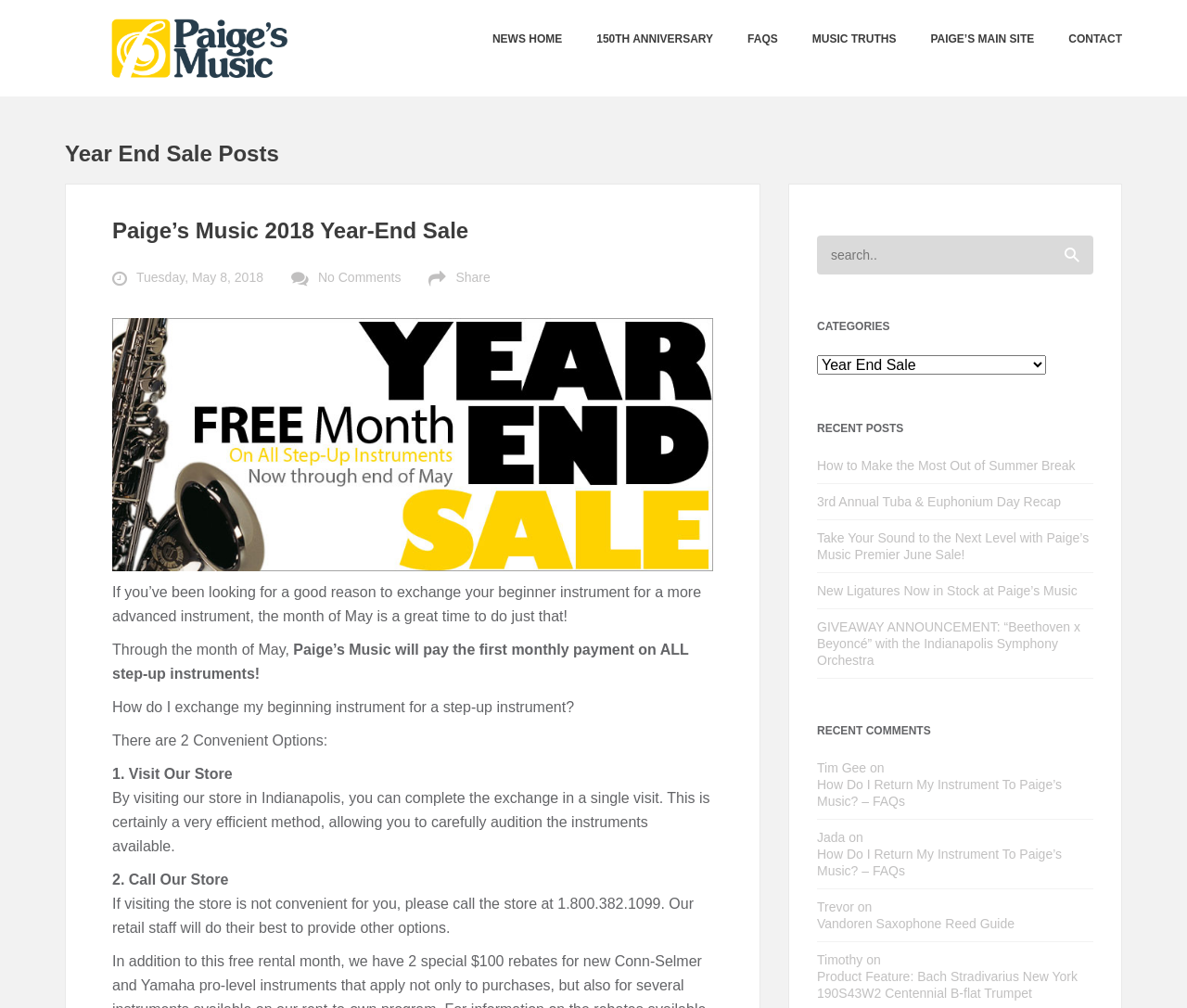What is the category of the post 'How to Make the Most Out of Summer Break'?
Carefully analyze the image and provide a thorough answer to the question.

I found the answer by looking at the heading 'RECENT POSTS' and the subsequent links, which include 'How to Make the Most Out of Summer Break', suggesting that it is a recent post.